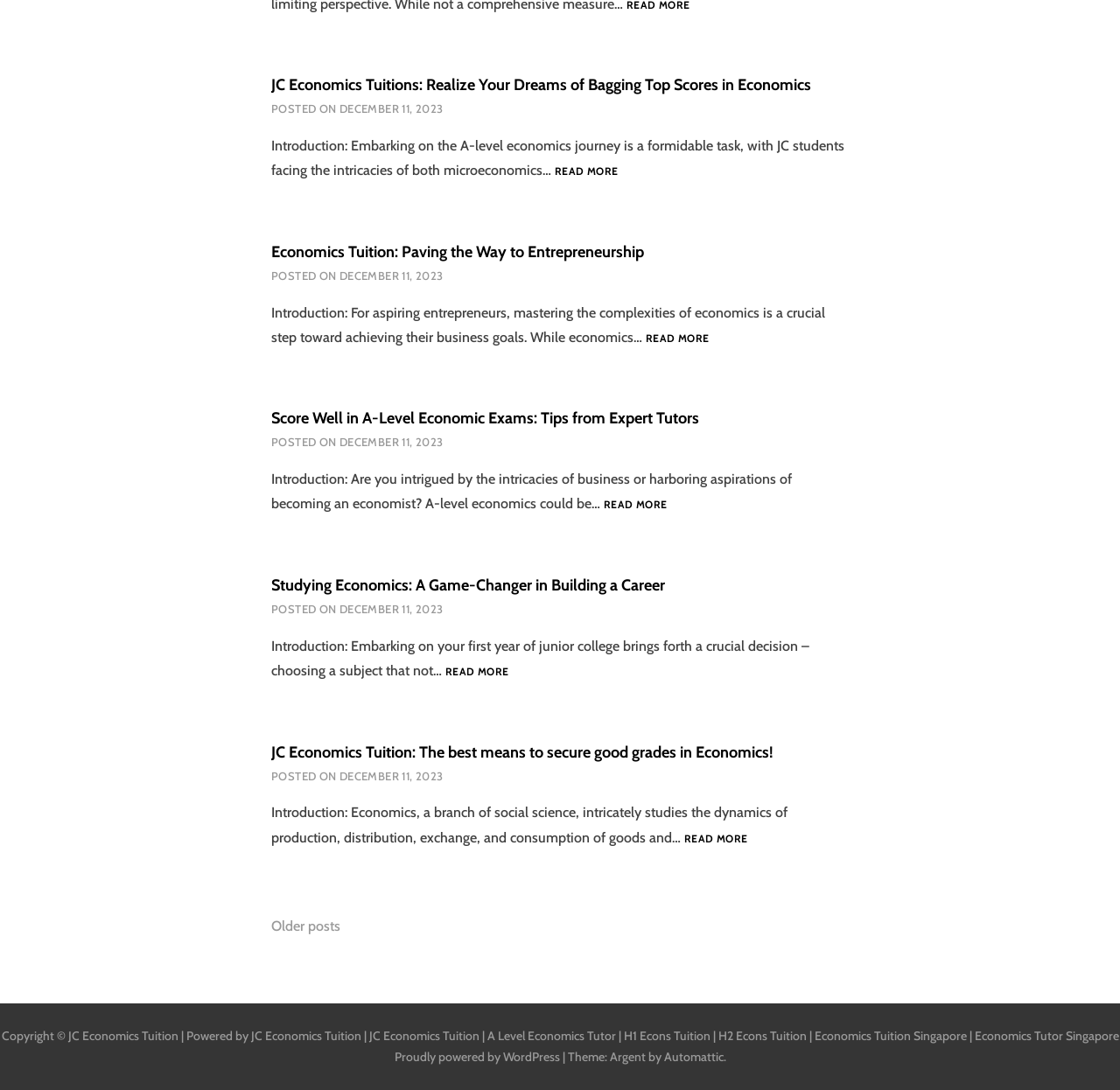What is the topic of the first article?
Please give a detailed and elaborate answer to the question.

The first article has a heading 'JC Economics Tuitions: Realize Your Dreams of Bagging Top Scores in Economics' which indicates that the topic of the article is JC Economics Tuitions.